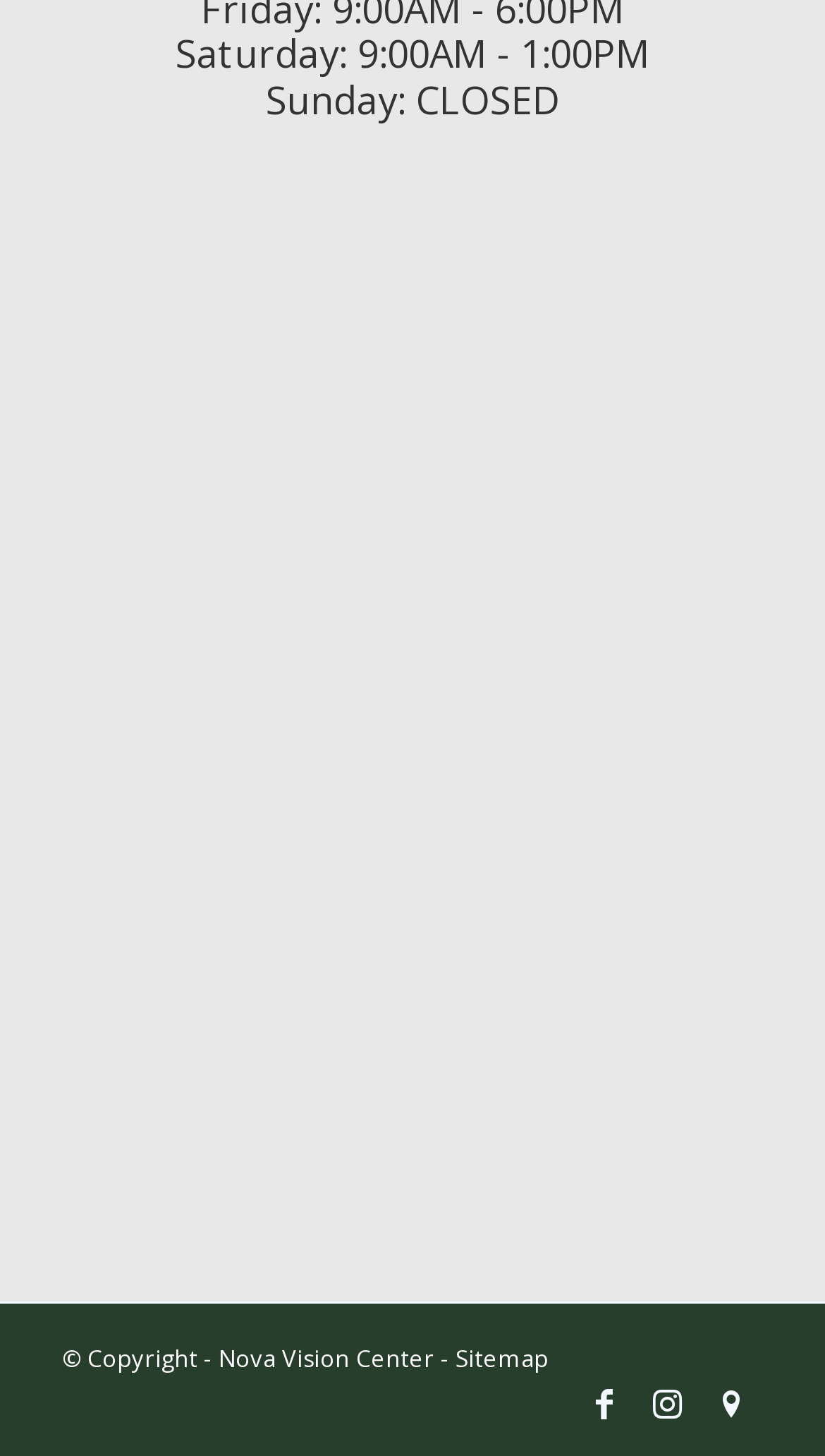Look at the image and give a detailed response to the following question: Is the center open on Sundays?

I found the information about Sunday hours by looking at the StaticText element with the text 'Sunday: CLOSED' which has a bounding box with coordinates [0.322, 0.051, 0.678, 0.085]. This element is a direct child of the Root Element, indicating it is a prominent piece of information on the webpage.